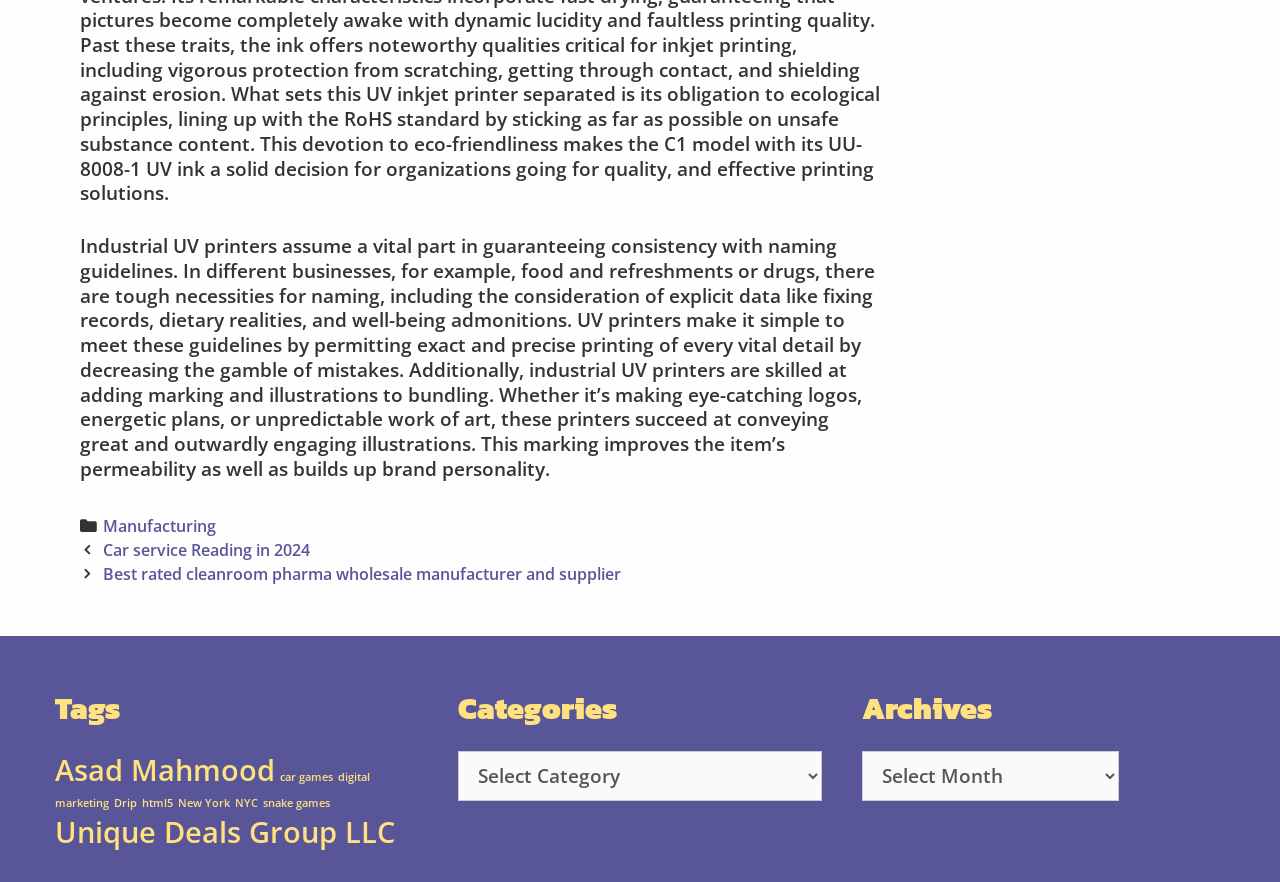Find and specify the bounding box coordinates that correspond to the clickable region for the instruction: "Select a category from the dropdown".

[0.358, 0.852, 0.642, 0.908]